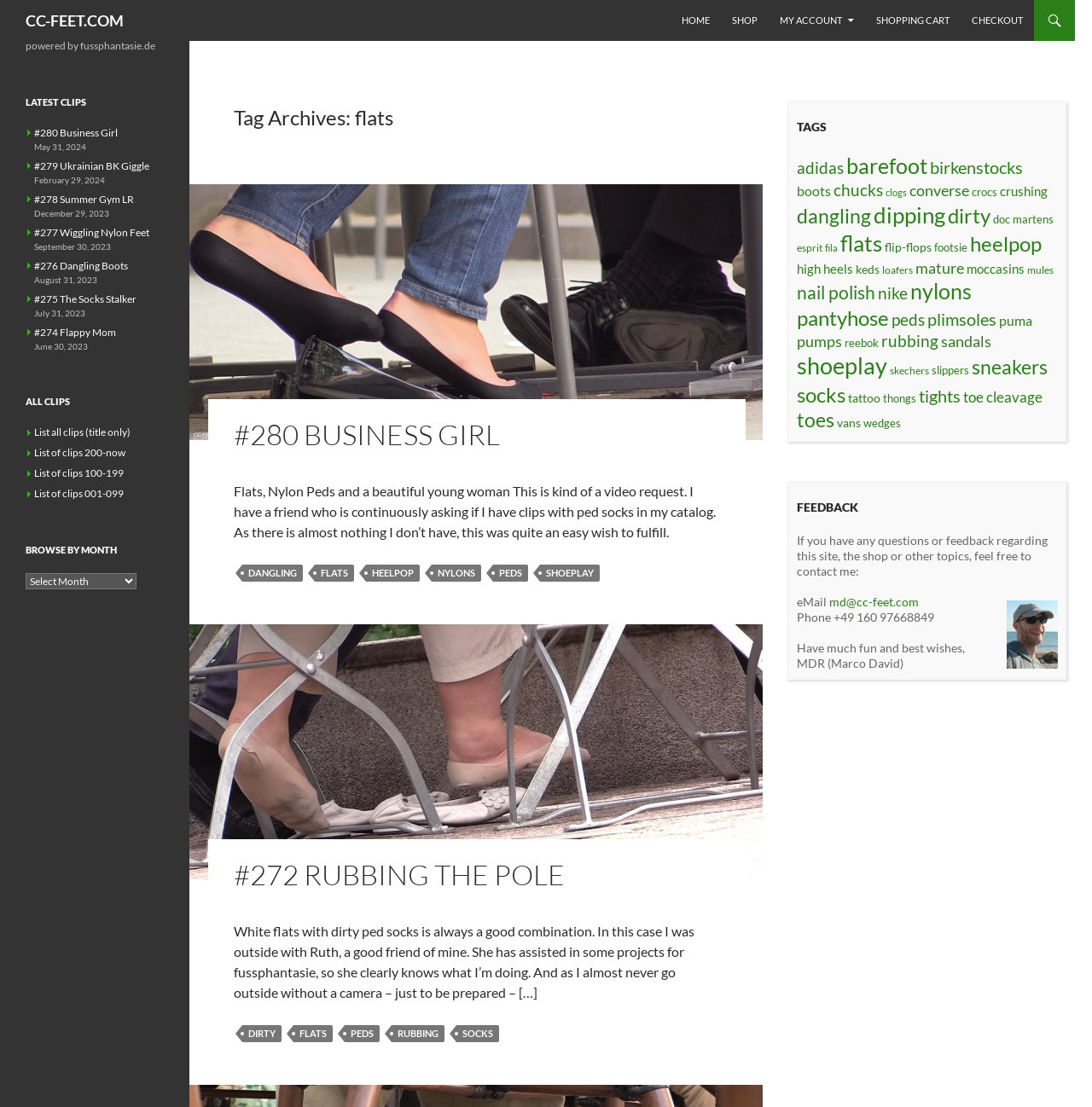Write an exhaustive caption that covers the webpage's main aspects.

The webpage is an archive of clips with the tag "flats". At the top, there is a header section with links to the website's main pages, including "HOME", "SHOP", "MY ACCOUNT", "SHOPPING CART", and "CHECKOUT". Below this, there is a heading that reads "Tag Archives: flats".

The main content of the page is divided into two sections, each containing a video clip with a heading, a brief description, and a link to the video. The first section has a heading "#280 BUSINESS GIRL" and a description that mentions a video request for clips with ped socks. The second section has a heading "#272 RUBBING THE POLE" and a description that talks about a video featuring white flats with dirty ped socks.

On the right side of the page, there is a complementary section with a list of tags, including "adidas", "barefoot", "birkenstocks", and many others. These tags are links that likely lead to other archives of clips with similar tags.

At the bottom of the page, there are footer sections for each of the two main content sections, with links to related tags such as "FLATS", "PEDS", and "RUBBING".